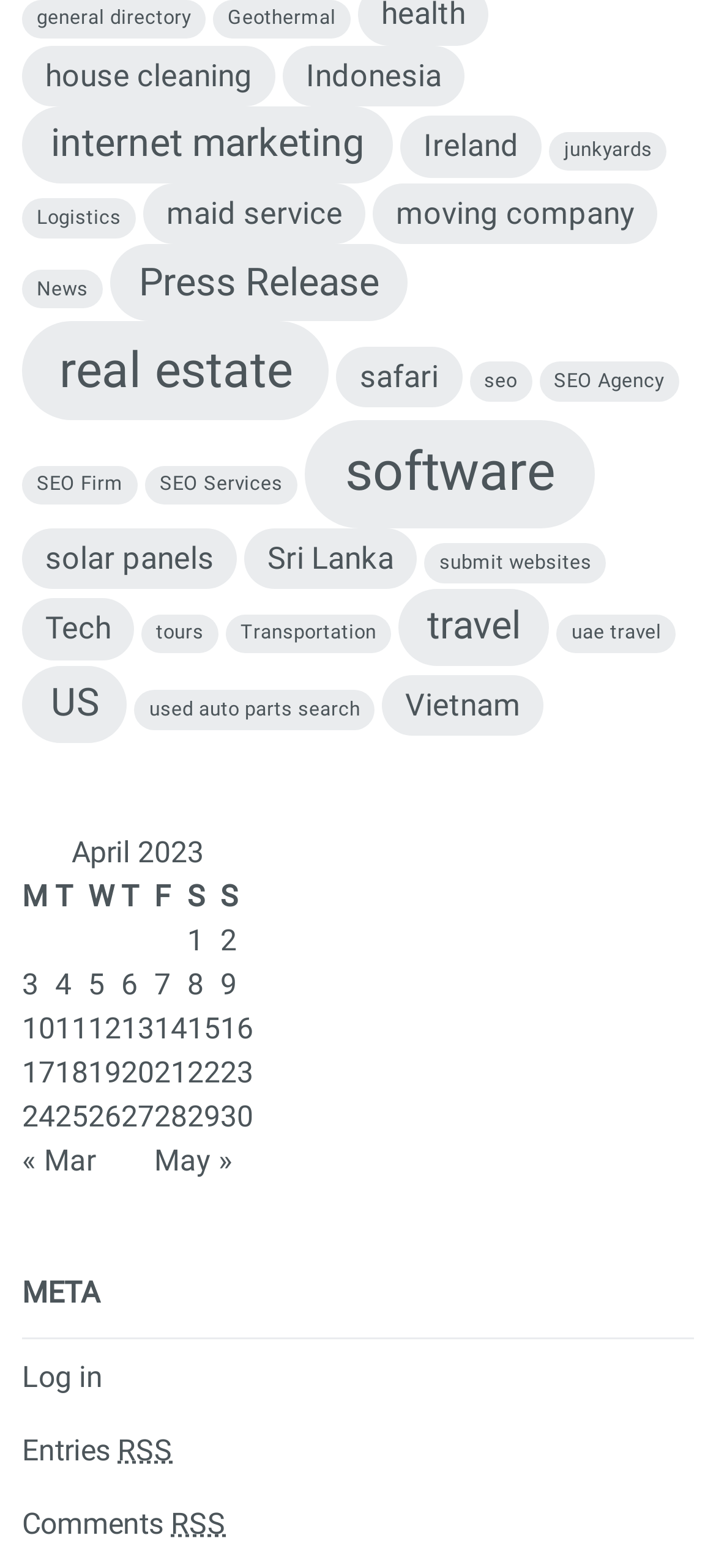How many columns are there in the table? Using the information from the screenshot, answer with a single word or phrase.

7